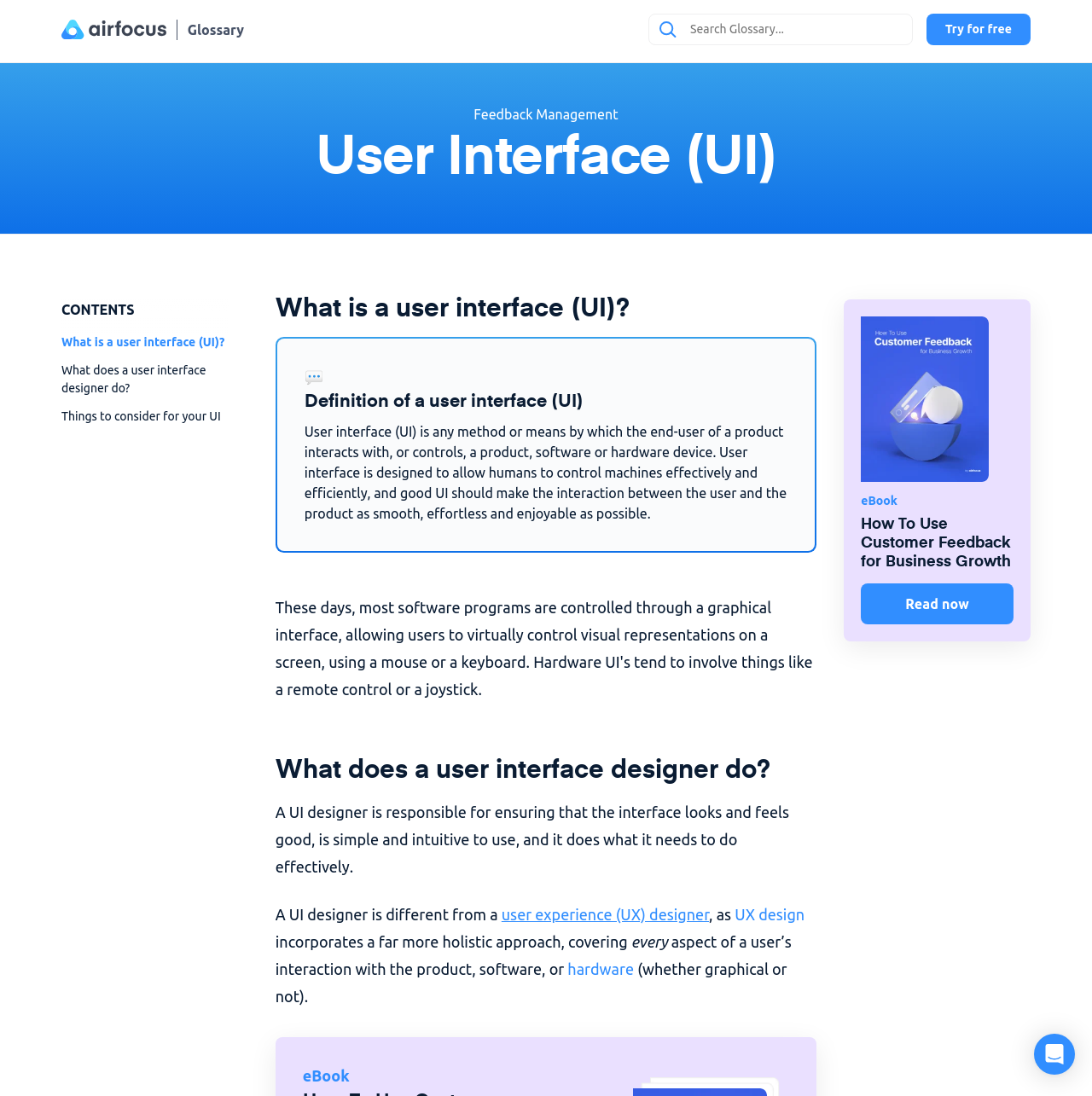Specify the bounding box coordinates of the area that needs to be clicked to achieve the following instruction: "Click on the 'Try for free' button".

[0.848, 0.012, 0.944, 0.041]